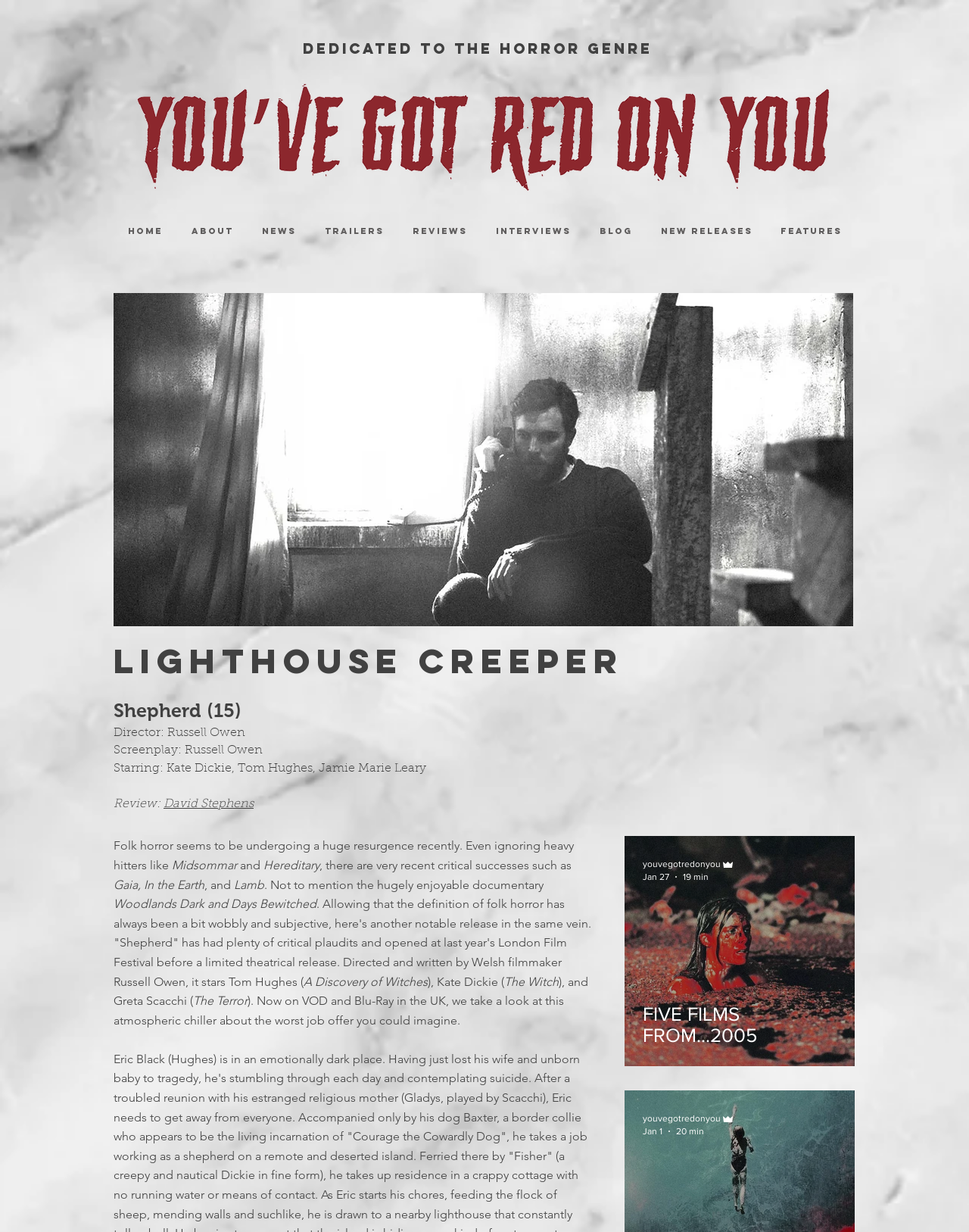Identify the bounding box of the HTML element described here: "NEW RELEASES". Provide the coordinates as four float numbers between 0 and 1: [left, top, right, bottom].

[0.667, 0.178, 0.791, 0.197]